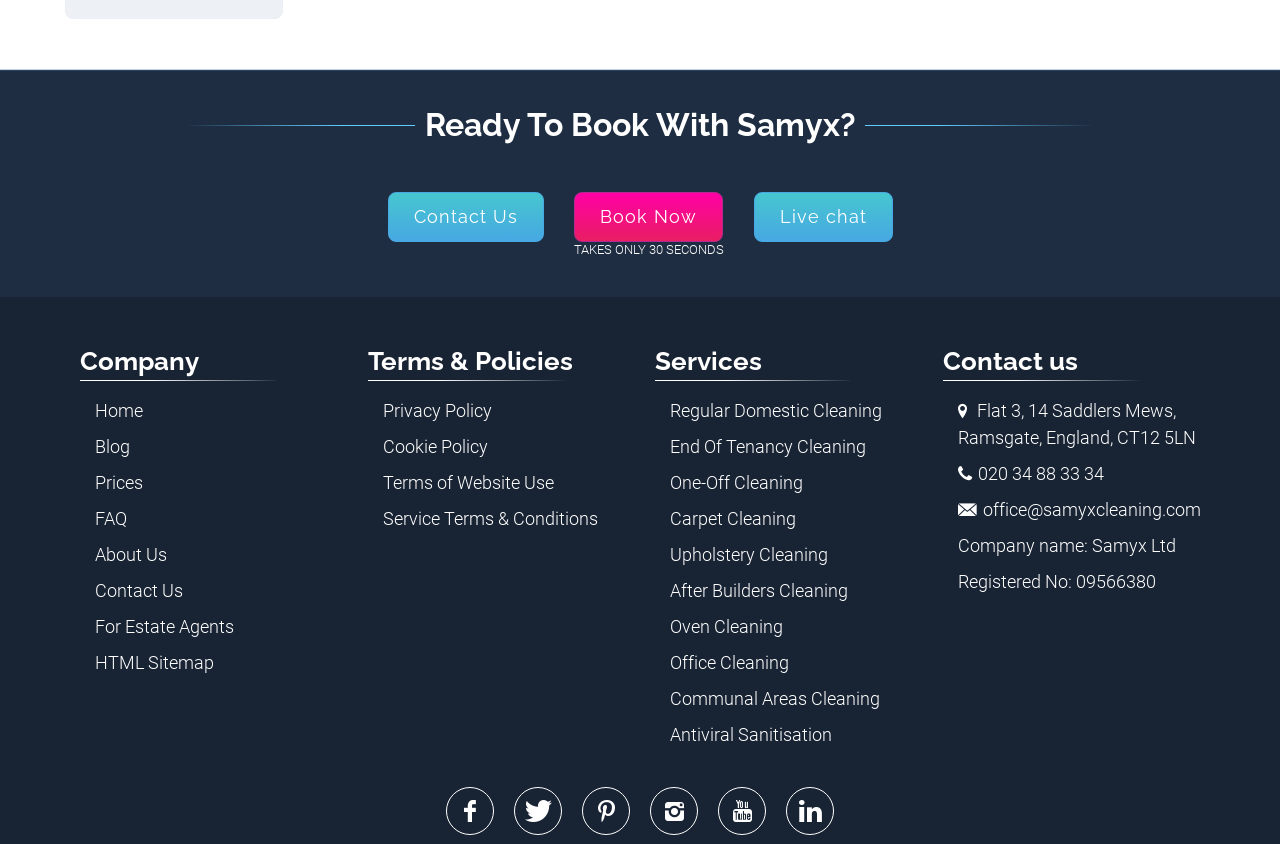What is the phone number of the company?
From the screenshot, provide a brief answer in one word or phrase.

020 34 88 33 34